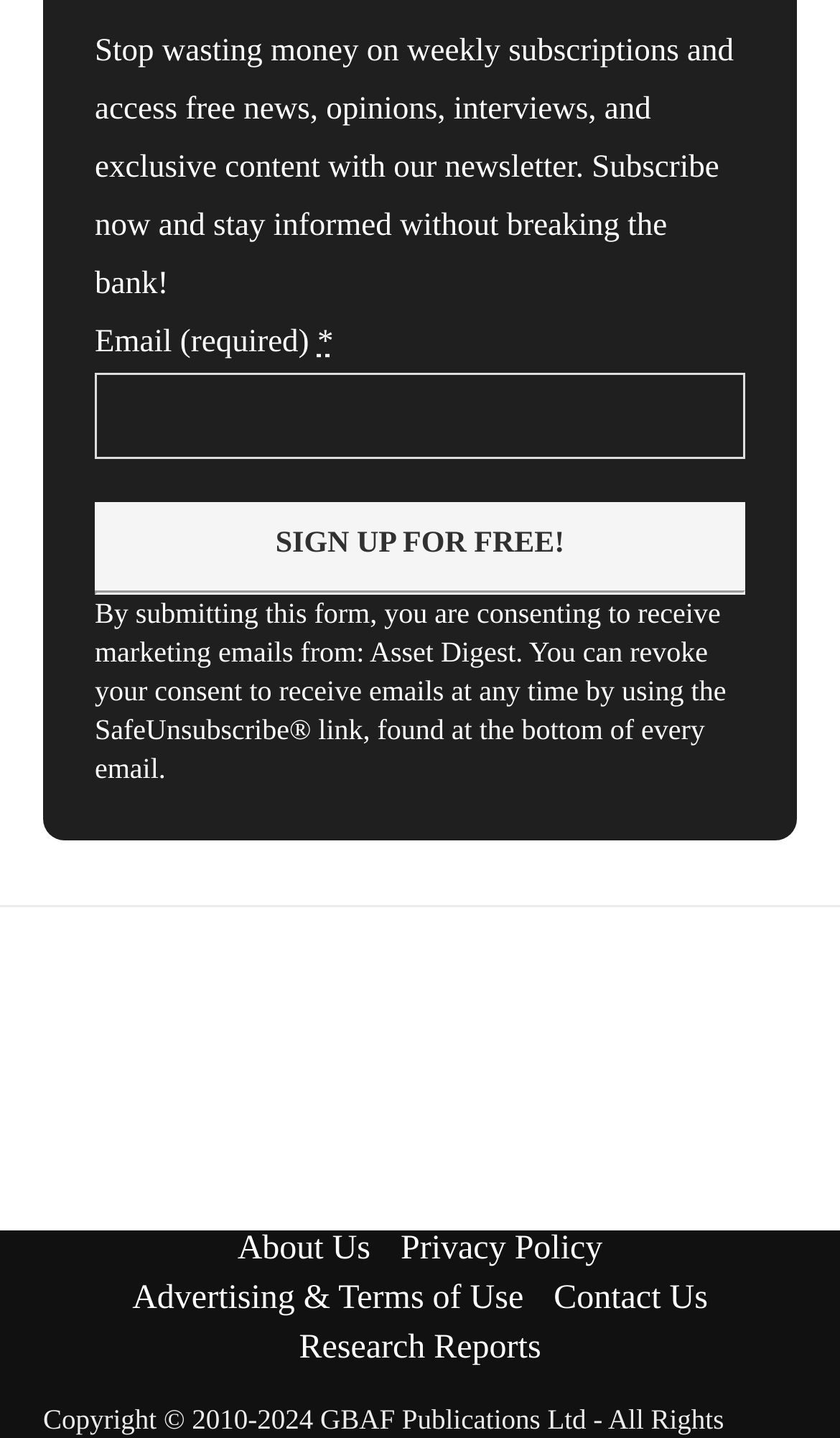Predict the bounding box coordinates of the UI element that matches this description: "parent_node: Email (required) * name="email___3c59495a3edf2d27cd20fc1987544522"". The coordinates should be in the format [left, top, right, bottom] with each value between 0 and 1.

[0.113, 0.26, 0.887, 0.32]